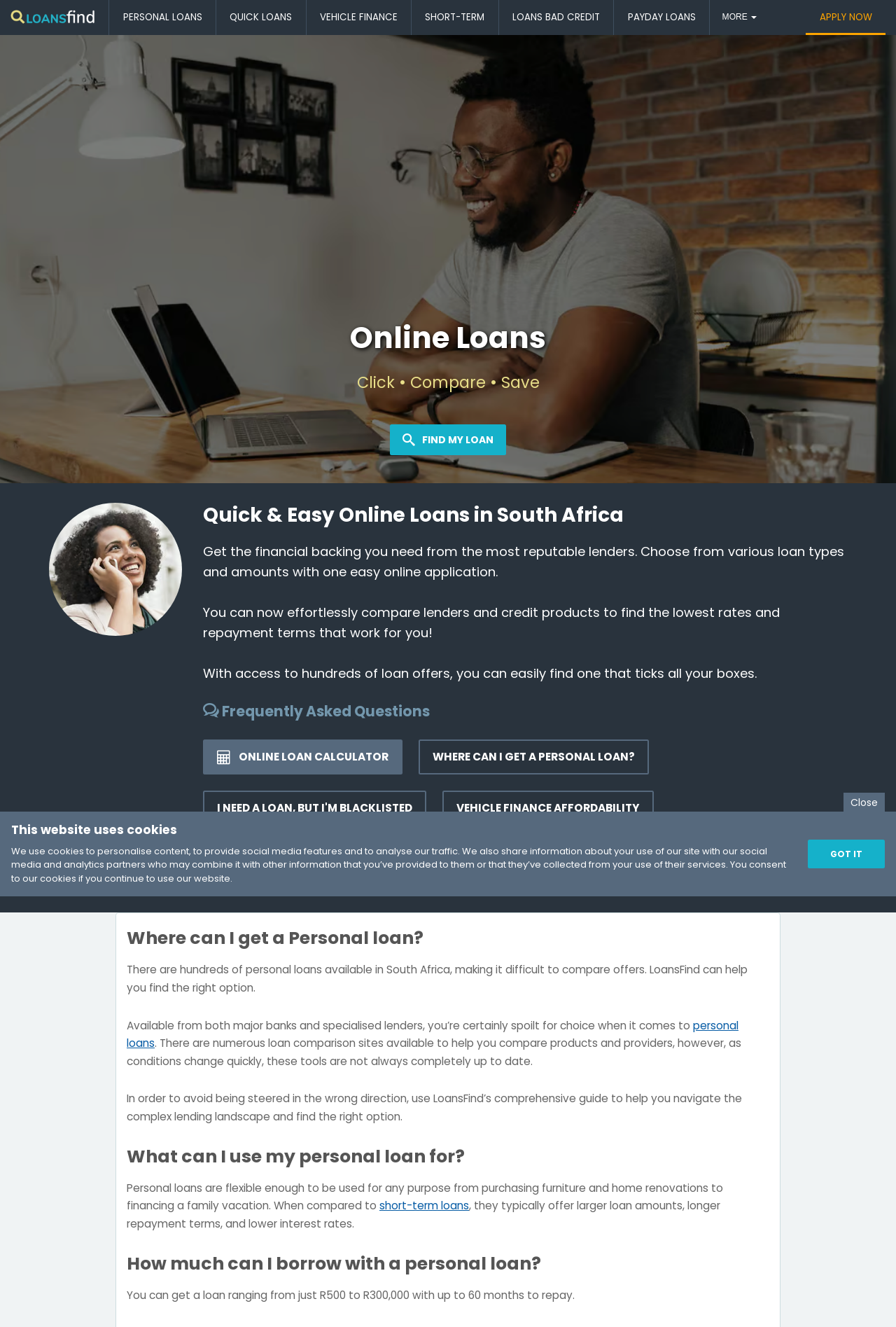Please find the bounding box coordinates for the clickable element needed to perform this instruction: "Find out more about vehicle finance".

[0.342, 0.0, 0.459, 0.026]